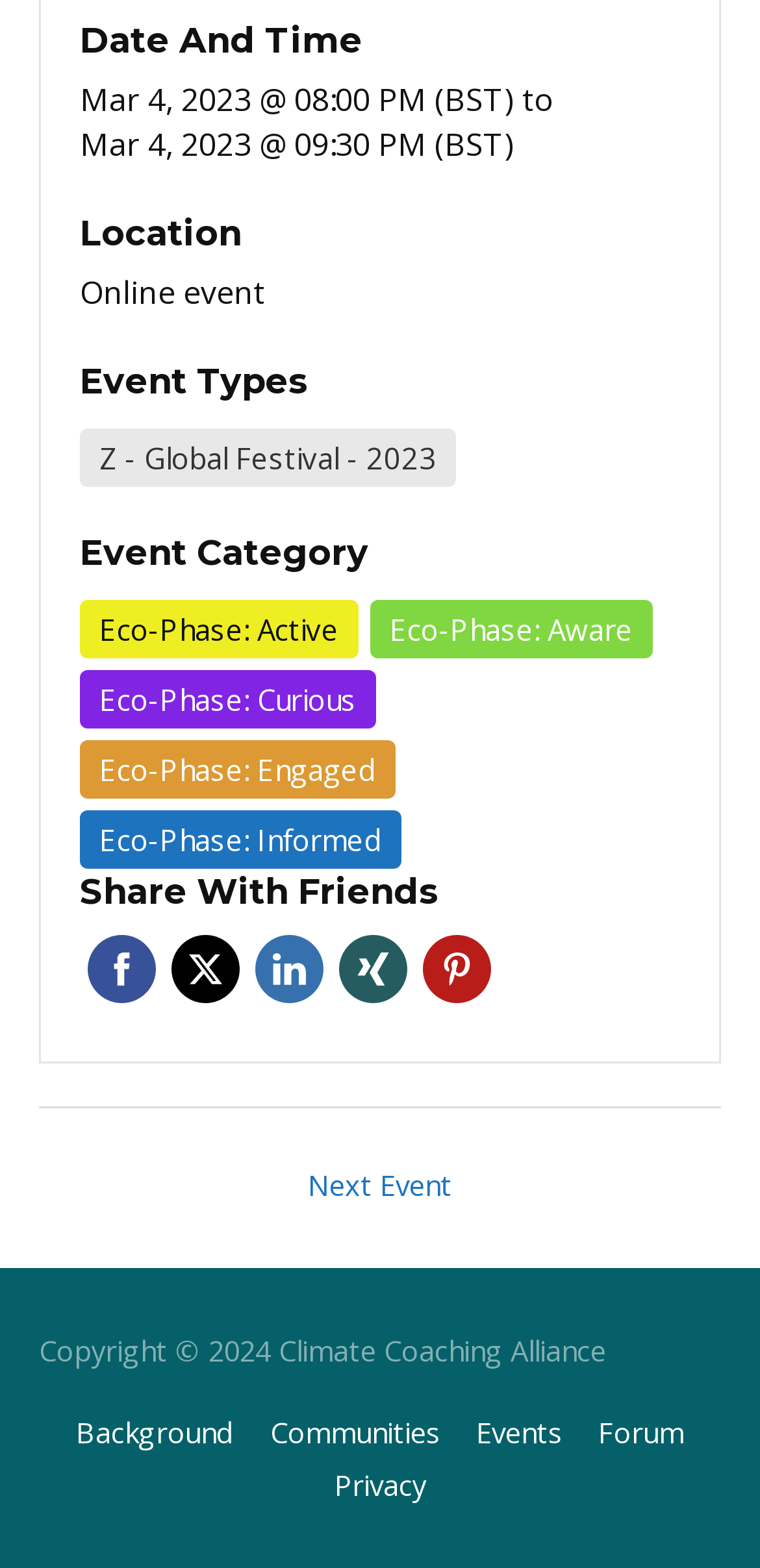Please indicate the bounding box coordinates for the clickable area to complete the following task: "Go to next event". The coordinates should be specified as four float numbers between 0 and 1, i.e., [left, top, right, bottom].

[0.074, 0.737, 0.926, 0.779]